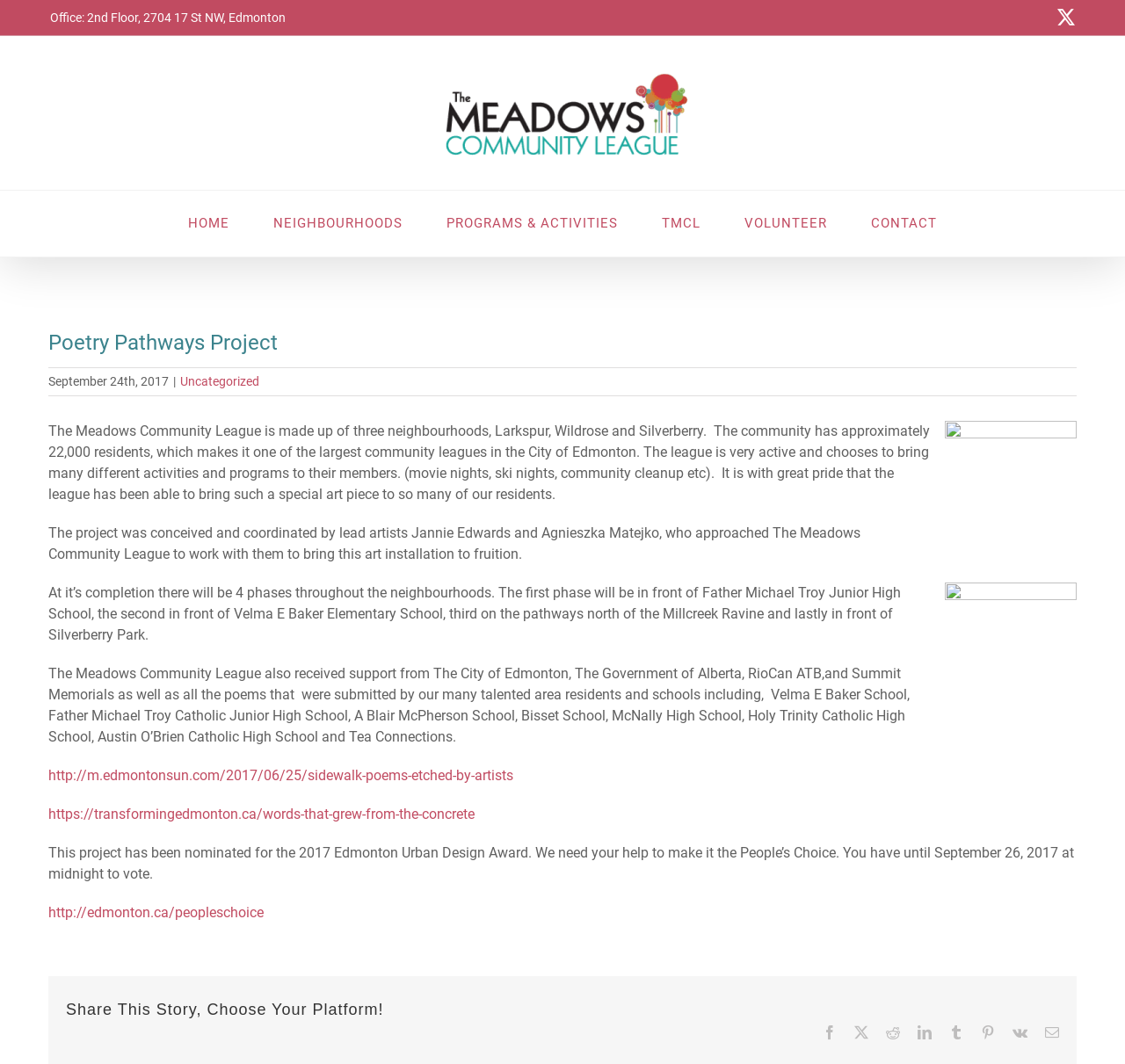Please answer the following question using a single word or phrase: How many neighbourhoods make up the Meadows Community League?

three